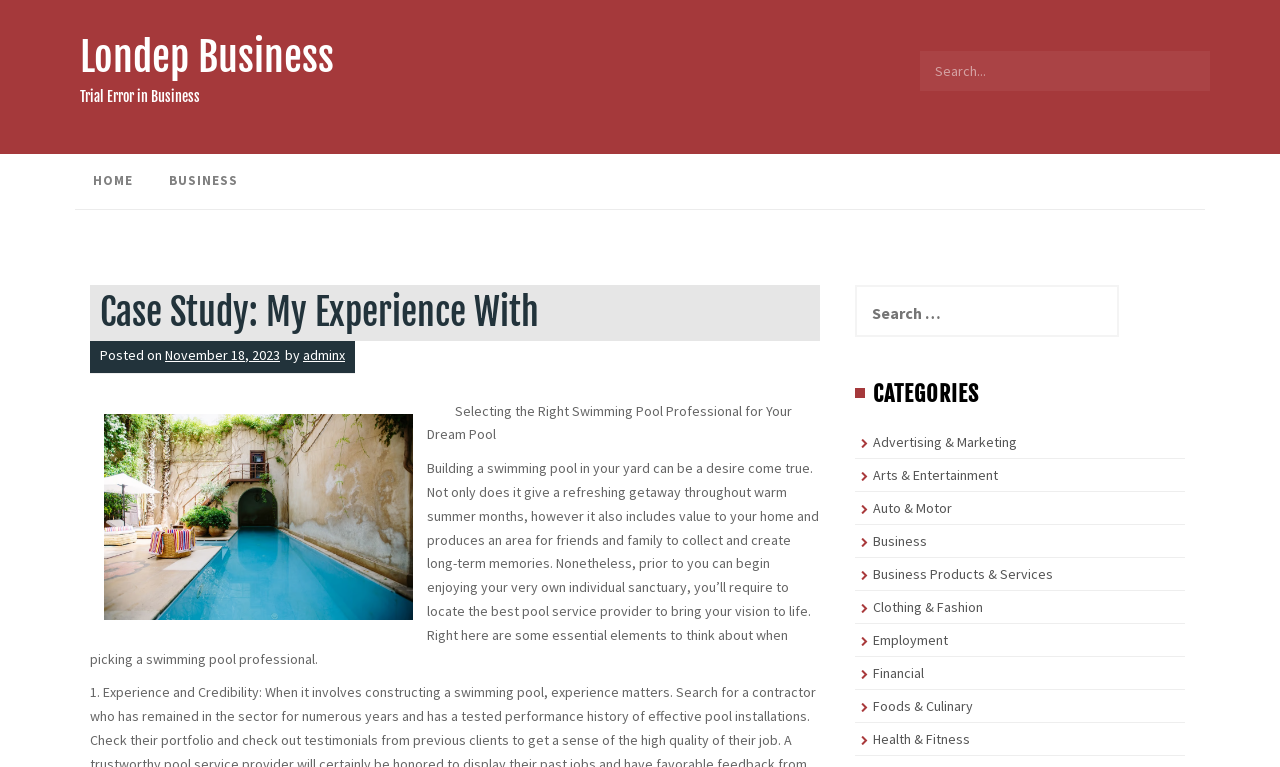Find the bounding box coordinates of the element's region that should be clicked in order to follow the given instruction: "Search in the categories". The coordinates should consist of four float numbers between 0 and 1, i.e., [left, top, right, bottom].

[0.668, 0.372, 0.926, 0.446]